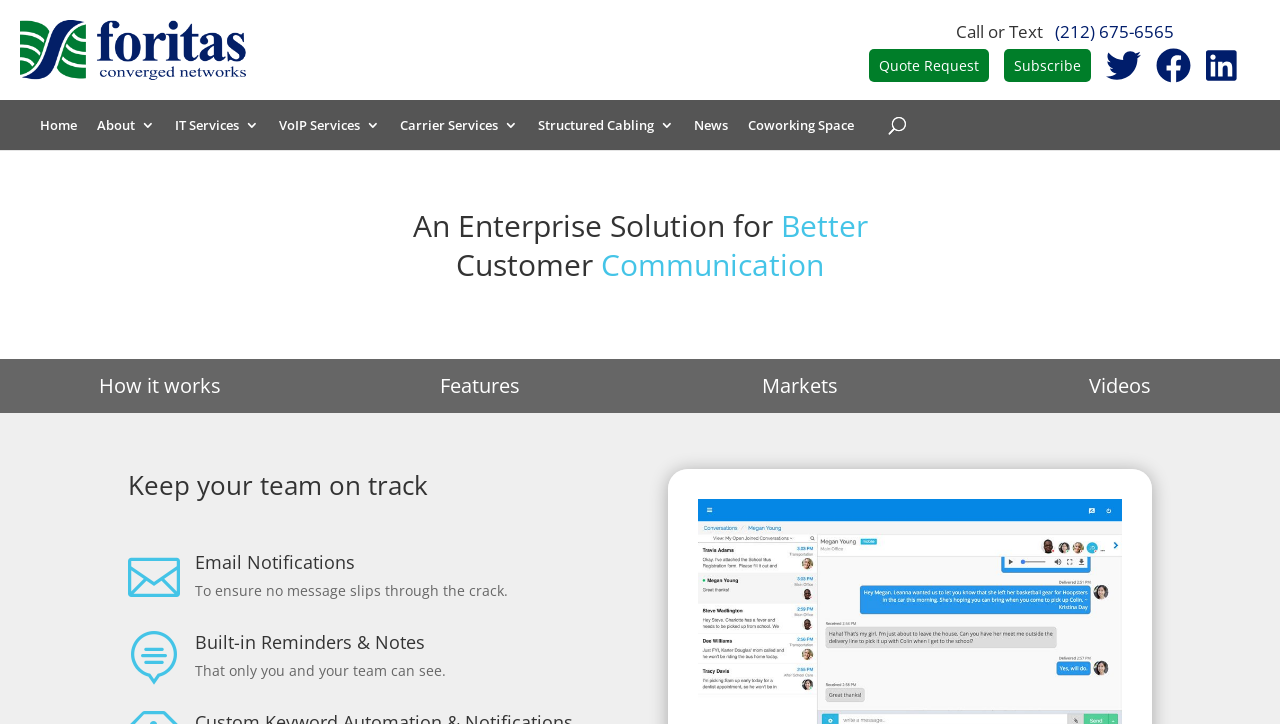Refer to the image and provide an in-depth answer to the question: 
What is the icon represented by ''?

I found the static text '' in the LayoutTable element, but I couldn't determine what icon it represents without additional context.